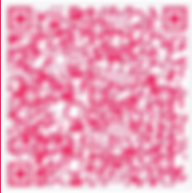Give a thorough explanation of the image.

The image features a vibrant pink QR code designed for facilitating donations through Duit Now. Positioned prominently on the page, it invites supporters to scan the code to contribute directly to the PWD Smart Farmability Enterprise's initiatives. Accompanying text emphasizes the ease of making donations through this method, enhancing accessibility for potential donors. This interactive element plays a key role in engaging the community and promoting social impact, reflecting the organization's dedication to fostering support for their cause.